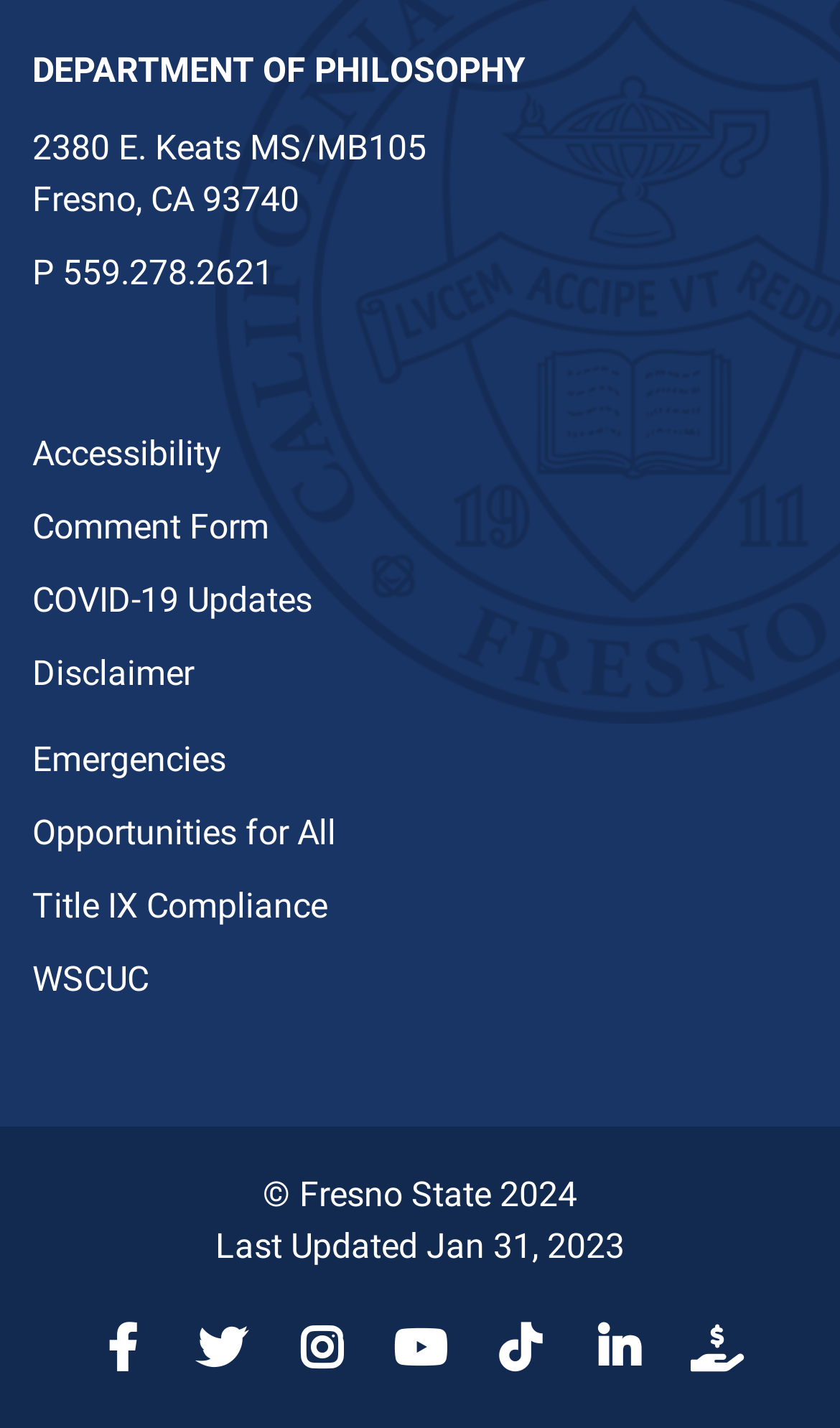Bounding box coordinates are specified in the format (top-left x, top-left y, bottom-right x, bottom-right y). All values are floating point numbers bounded between 0 and 1. Please provide the bounding box coordinate of the region this sentence describes: © Fresno State 2024

[0.313, 0.822, 0.687, 0.851]